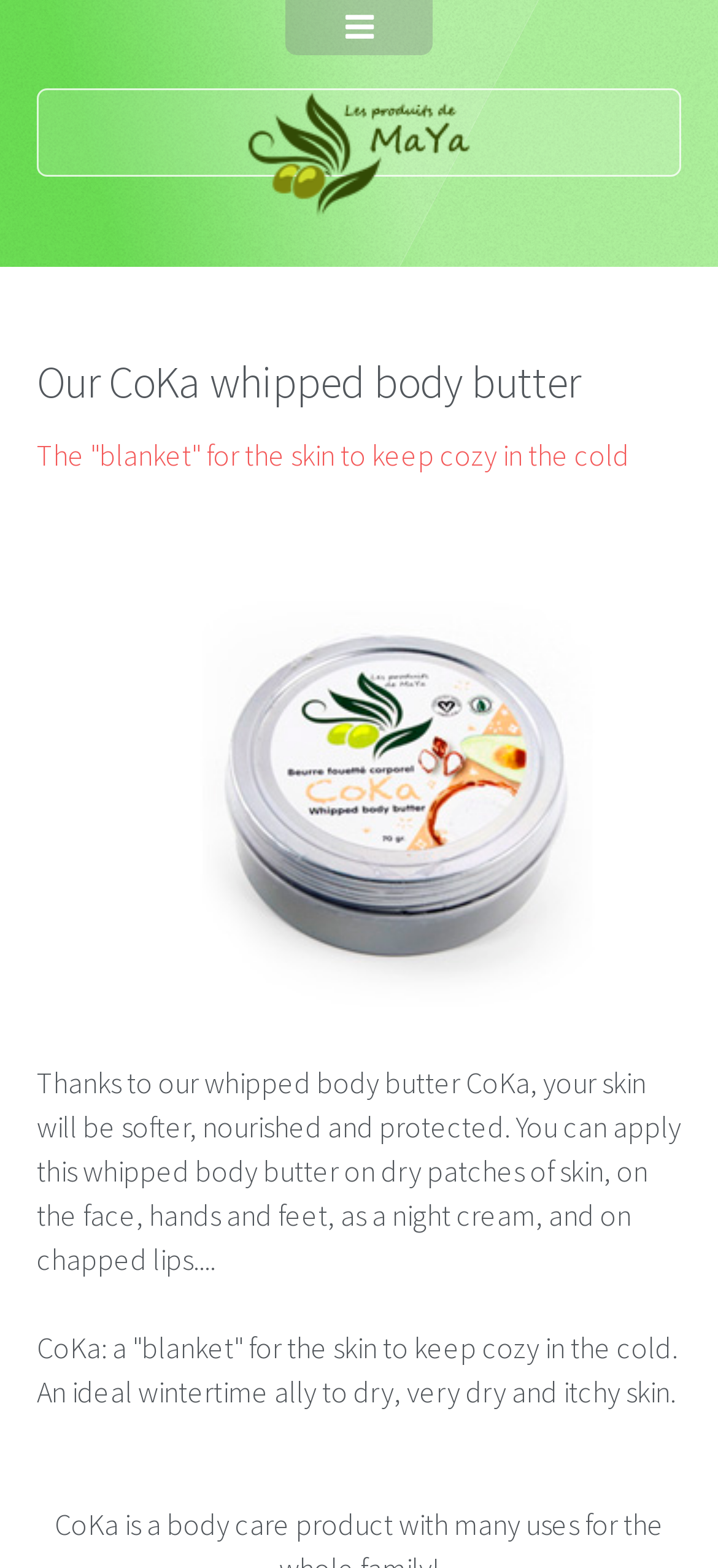Highlight the bounding box coordinates of the element that should be clicked to carry out the following instruction: "Read about our ingredients". The coordinates must be given as four float numbers ranging from 0 to 1, i.e., [left, top, right, bottom].

[0.0, 0.185, 1.0, 0.243]